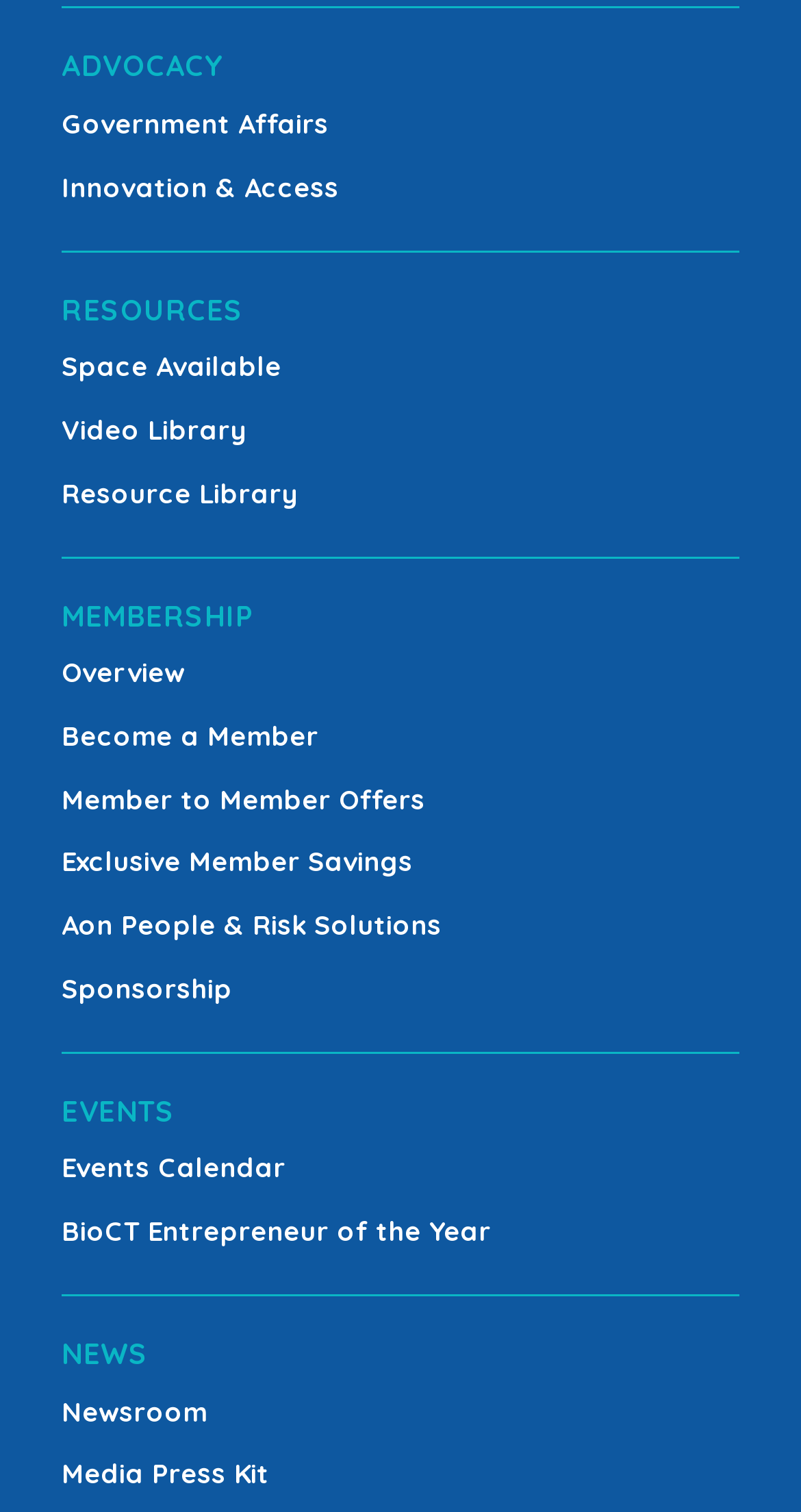Respond to the question below with a concise word or phrase:
How many links are under the EVENTS category?

2